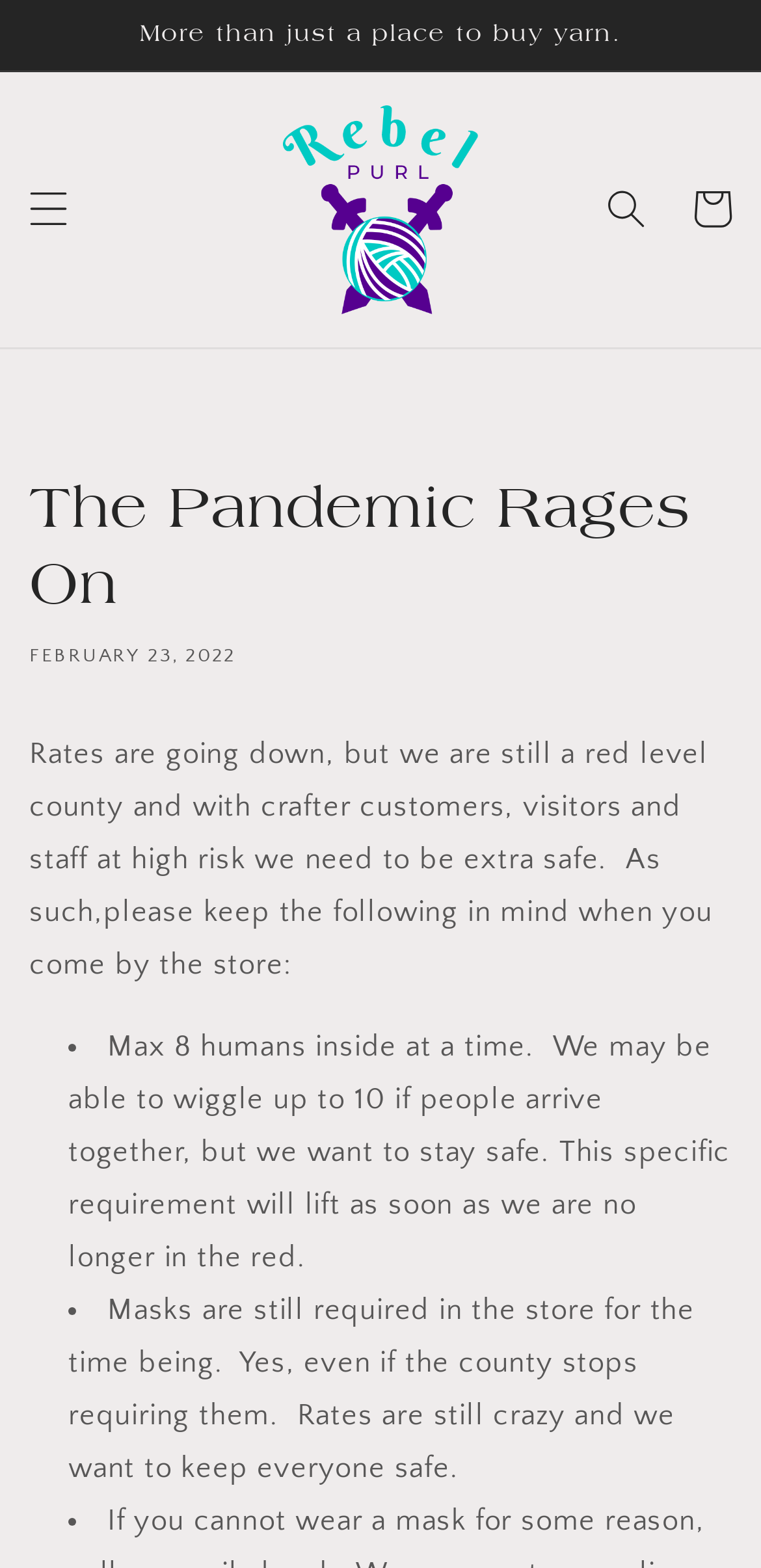Provide the bounding box coordinates, formatted as (top-left x, top-left y, bottom-right x, bottom-right y), with all values being floating point numbers between 0 and 1. Identify the bounding box of the UI element that matches the description: parent_node: Cart

[0.353, 0.058, 0.647, 0.209]